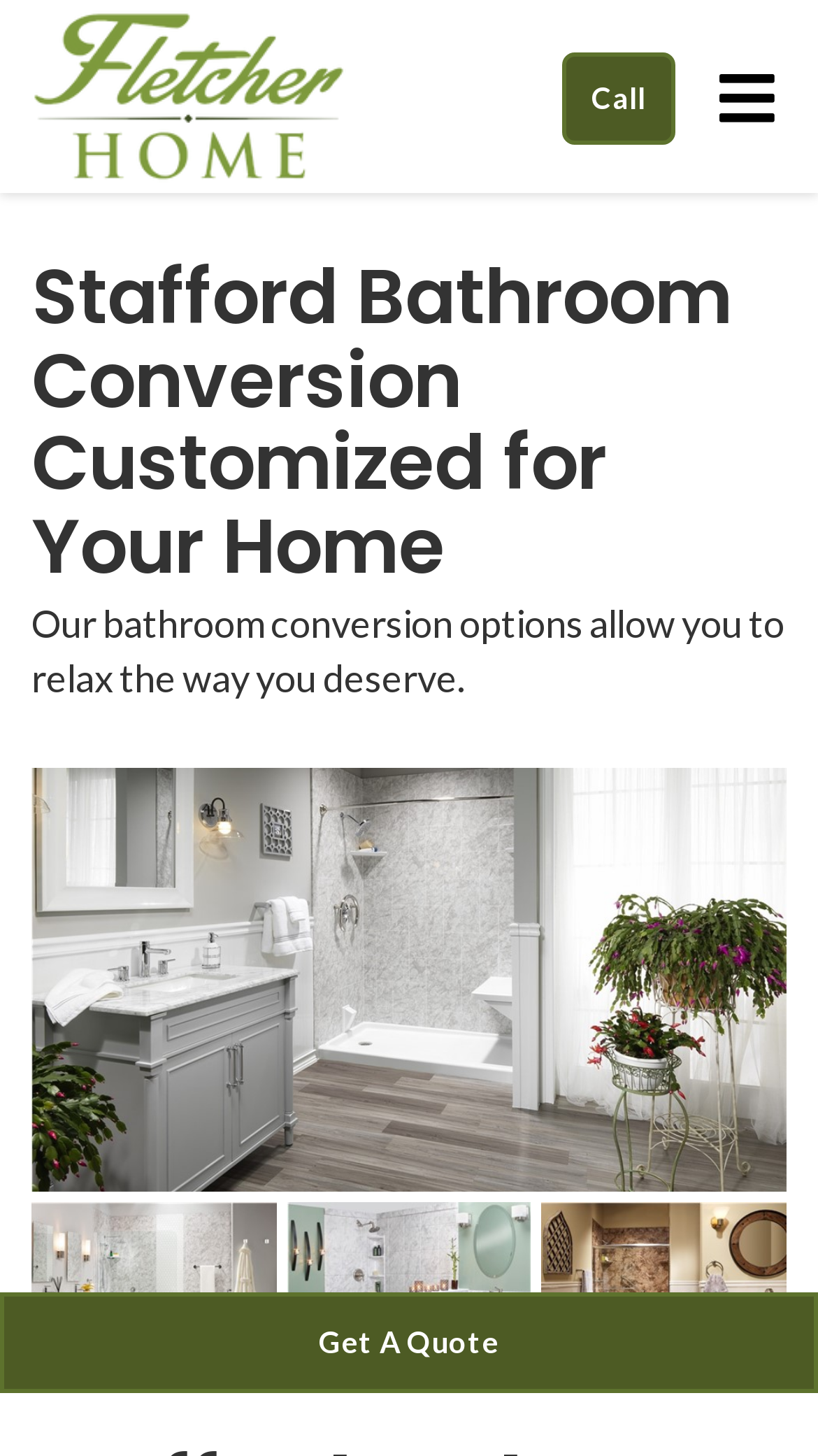Locate the bounding box coordinates of the element that should be clicked to execute the following instruction: "View Bathroom Conversions Photo 1".

[0.038, 0.527, 0.962, 0.819]